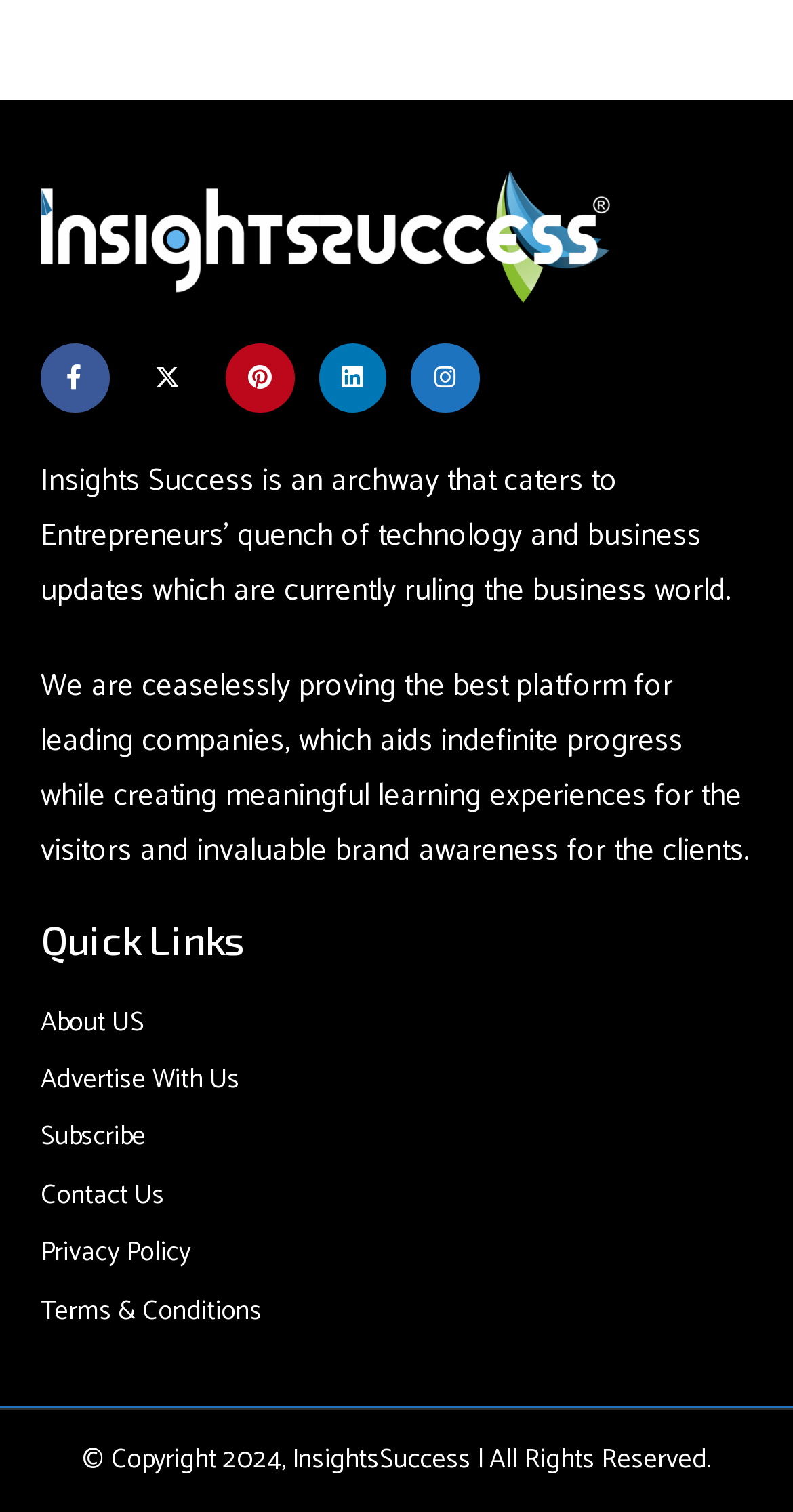Determine the bounding box coordinates for the area you should click to complete the following instruction: "Read about the company".

[0.051, 0.661, 0.5, 0.692]